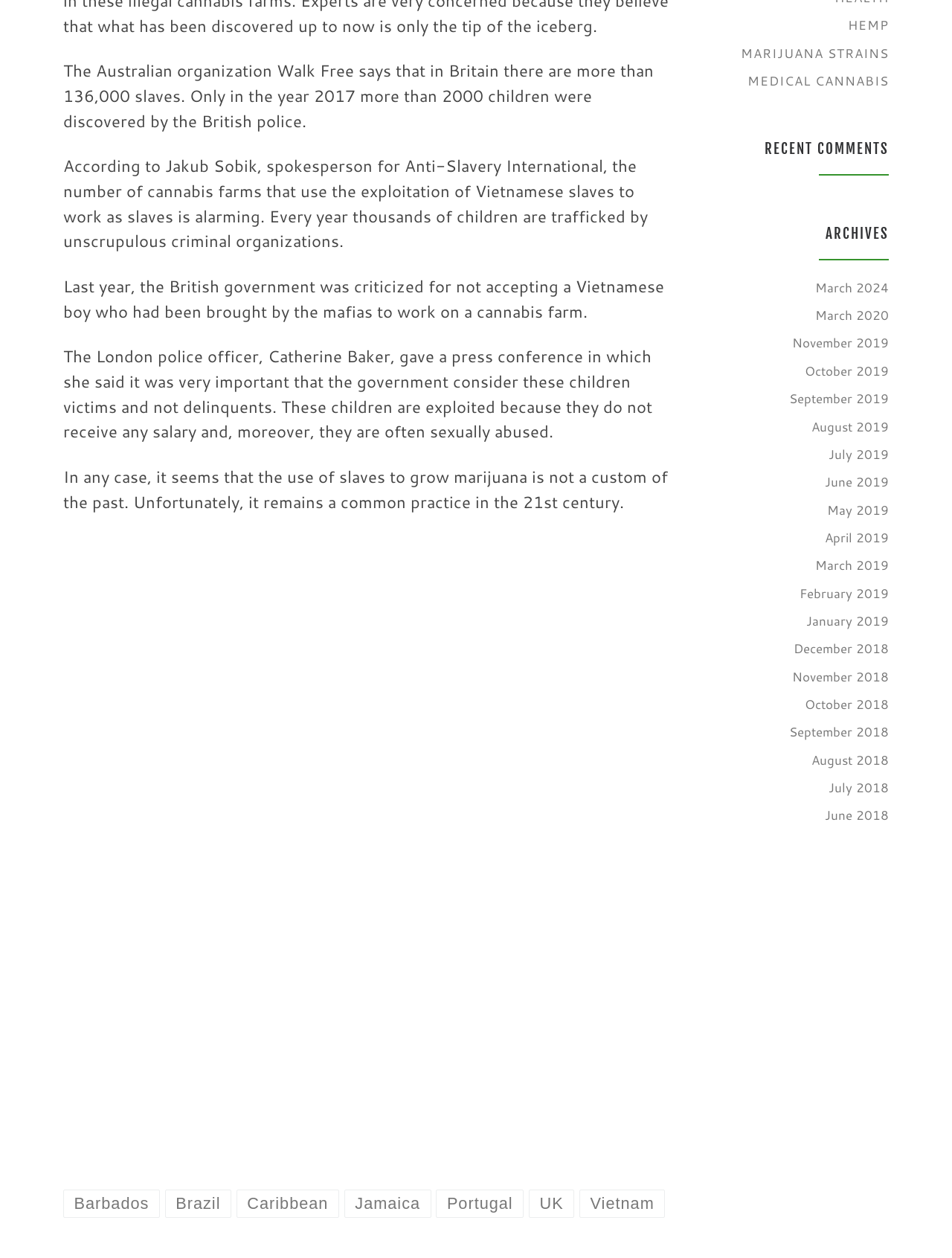Can you look at the image and give a comprehensive answer to the question:
How many links are in the footer?

The footer section of the webpage contains links to different countries, including 'Barbados', 'Brazil', 'Caribbean', 'Jamaica', 'Portugal', 'UK', and 'Vietnam'. Counting these links, there are 6 links in the footer.